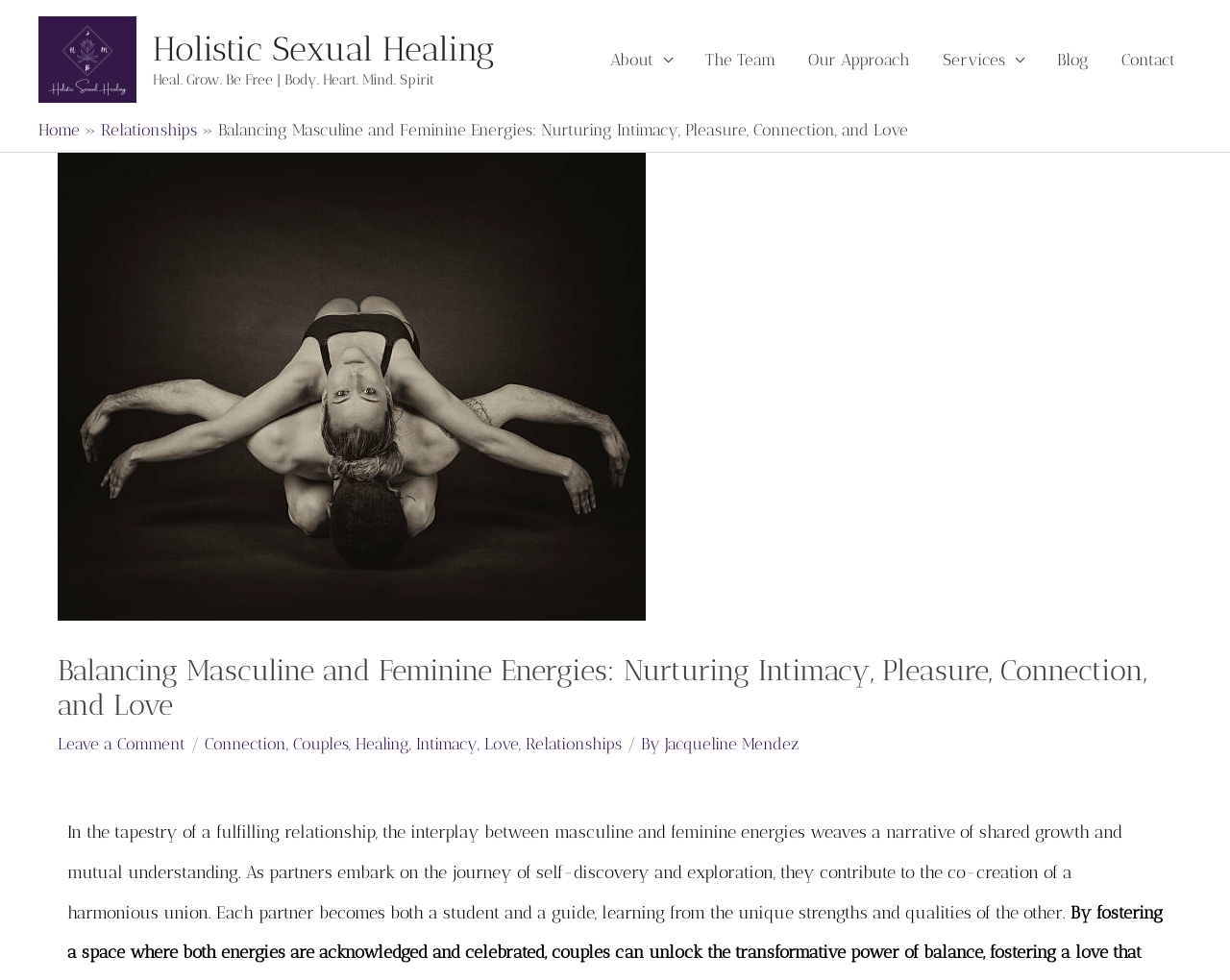Please provide the bounding box coordinates for the element that needs to be clicked to perform the instruction: "Click on the 'About' link in the site navigation". The coordinates must consist of four float numbers between 0 and 1, formatted as [left, top, right, bottom].

[0.483, 0.0, 0.56, 0.122]